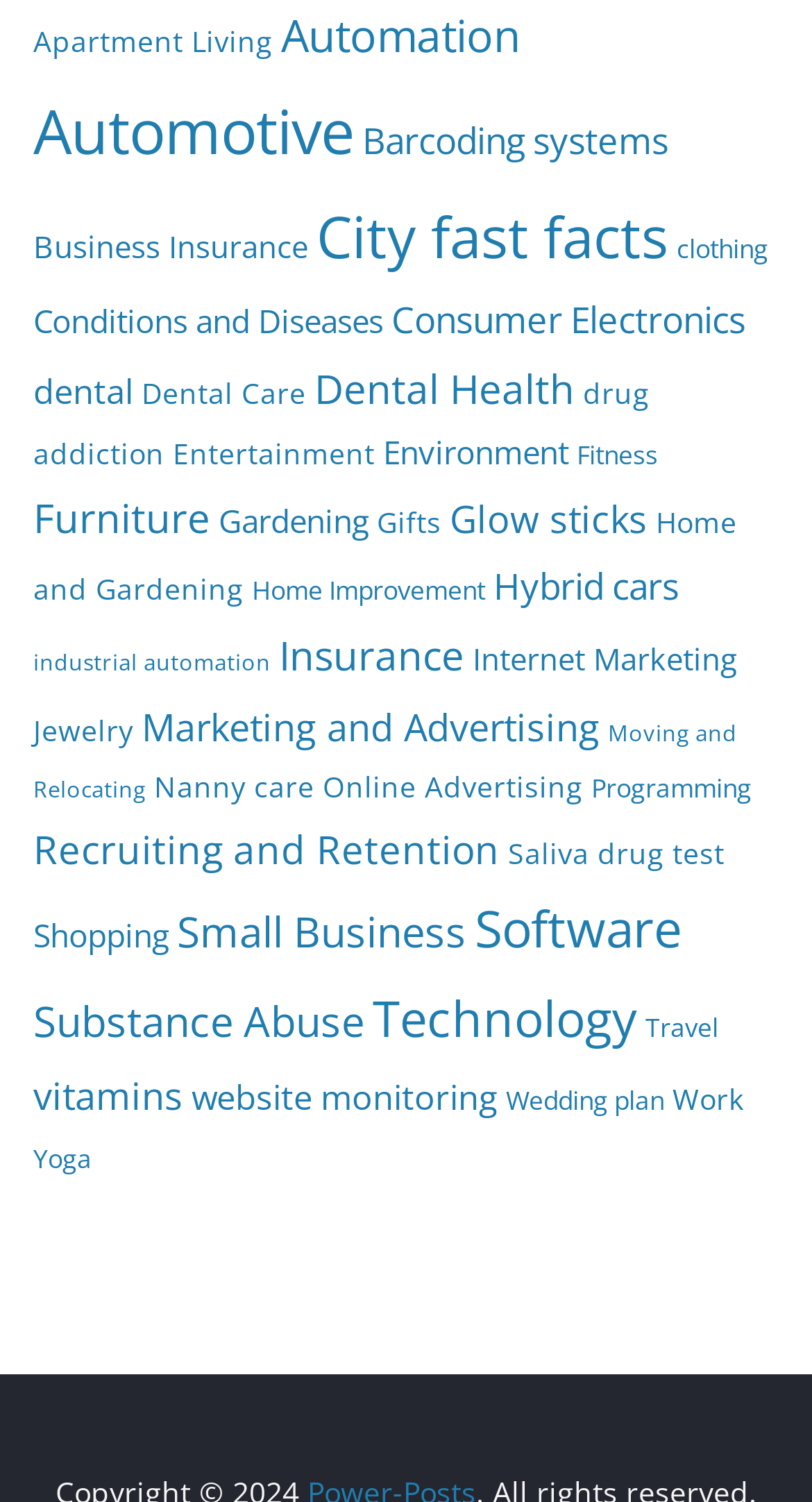Can you pinpoint the bounding box coordinates for the clickable element required for this instruction: "Explore Automation"? The coordinates should be four float numbers between 0 and 1, i.e., [left, top, right, bottom].

[0.346, 0.003, 0.641, 0.043]